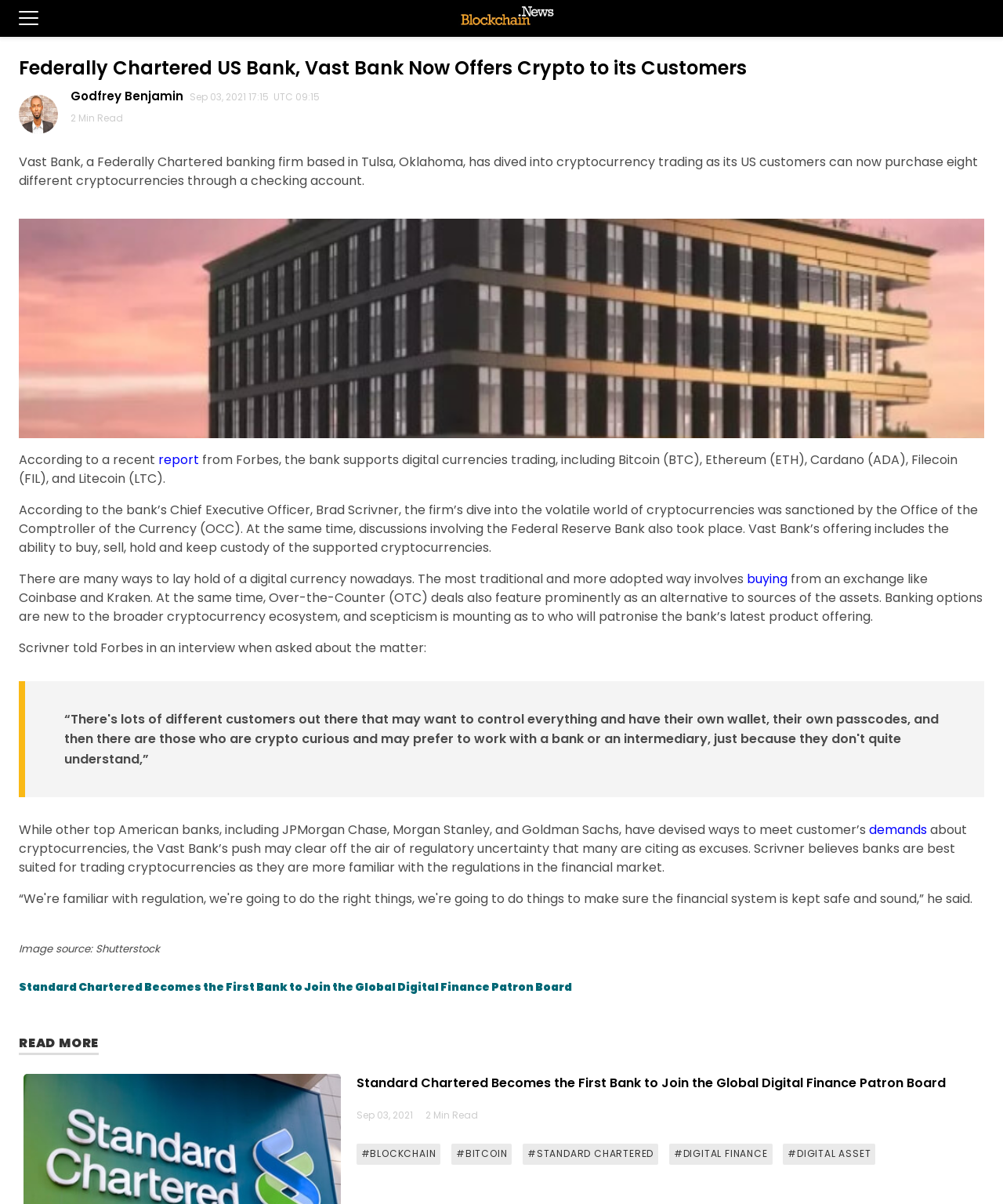What is the name of the bank that offers crypto trading?
Provide an in-depth answer to the question, covering all aspects.

The webpage mentions that Vast Bank, a Federally Chartered banking firm based in Tulsa, Oklahoma, has dived into cryptocurrency trading as its US customers can now purchase eight different cryptocurrencies through a checking account.